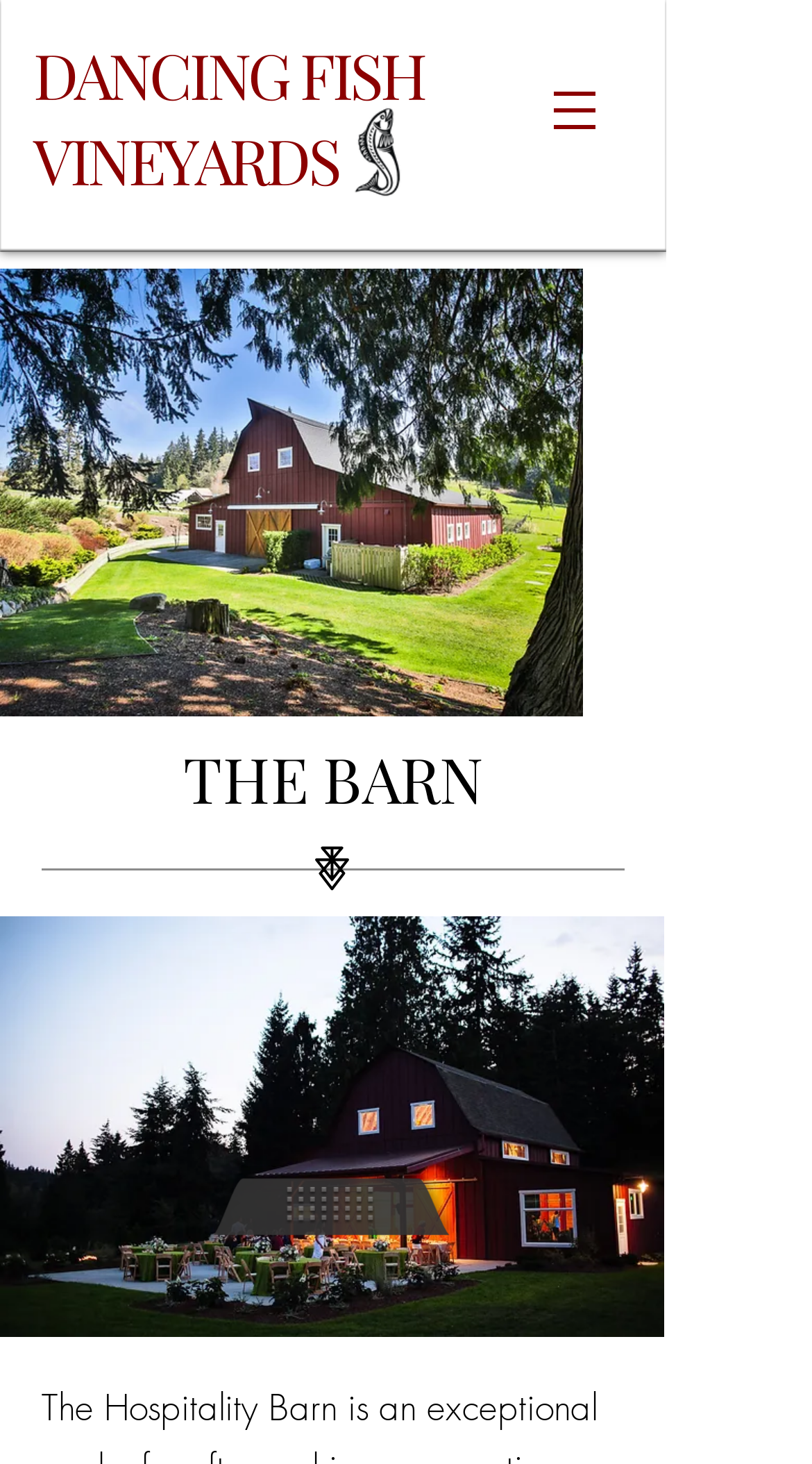What is the name of the event location?
Provide a one-word or short-phrase answer based on the image.

The Barn